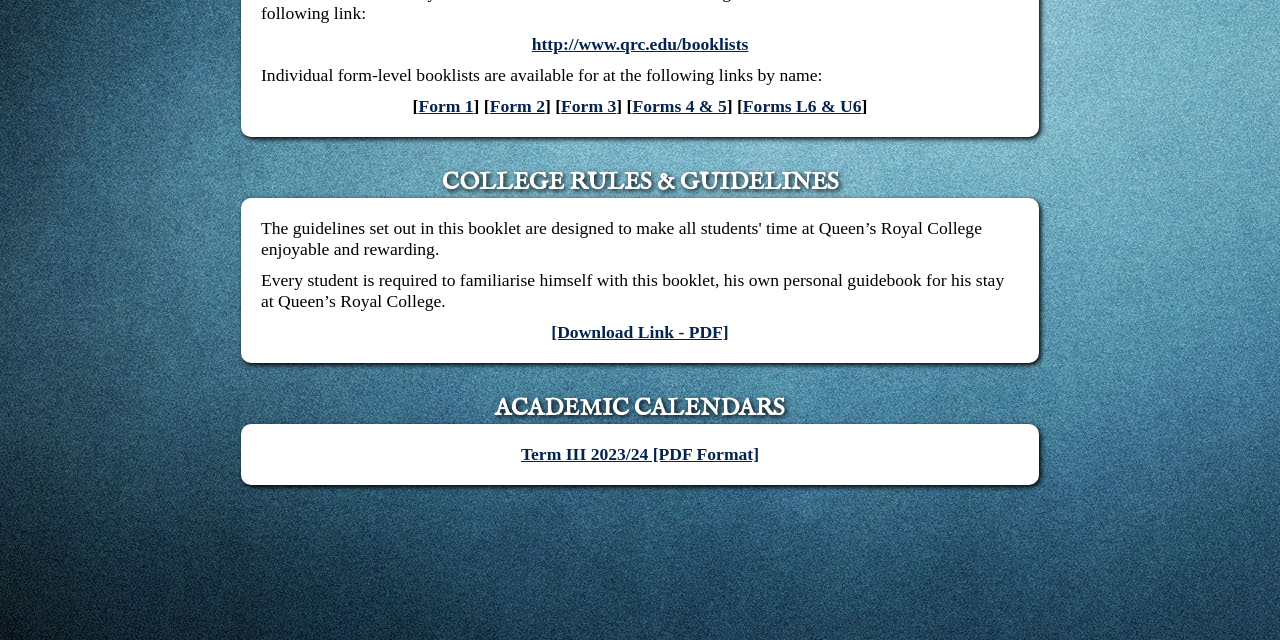Specify the bounding box coordinates (top-left x, top-left y, bottom-right x, bottom-right y) of the UI element in the screenshot that matches this description: Term III 2023/24 [PDF Format]

[0.407, 0.694, 0.593, 0.725]